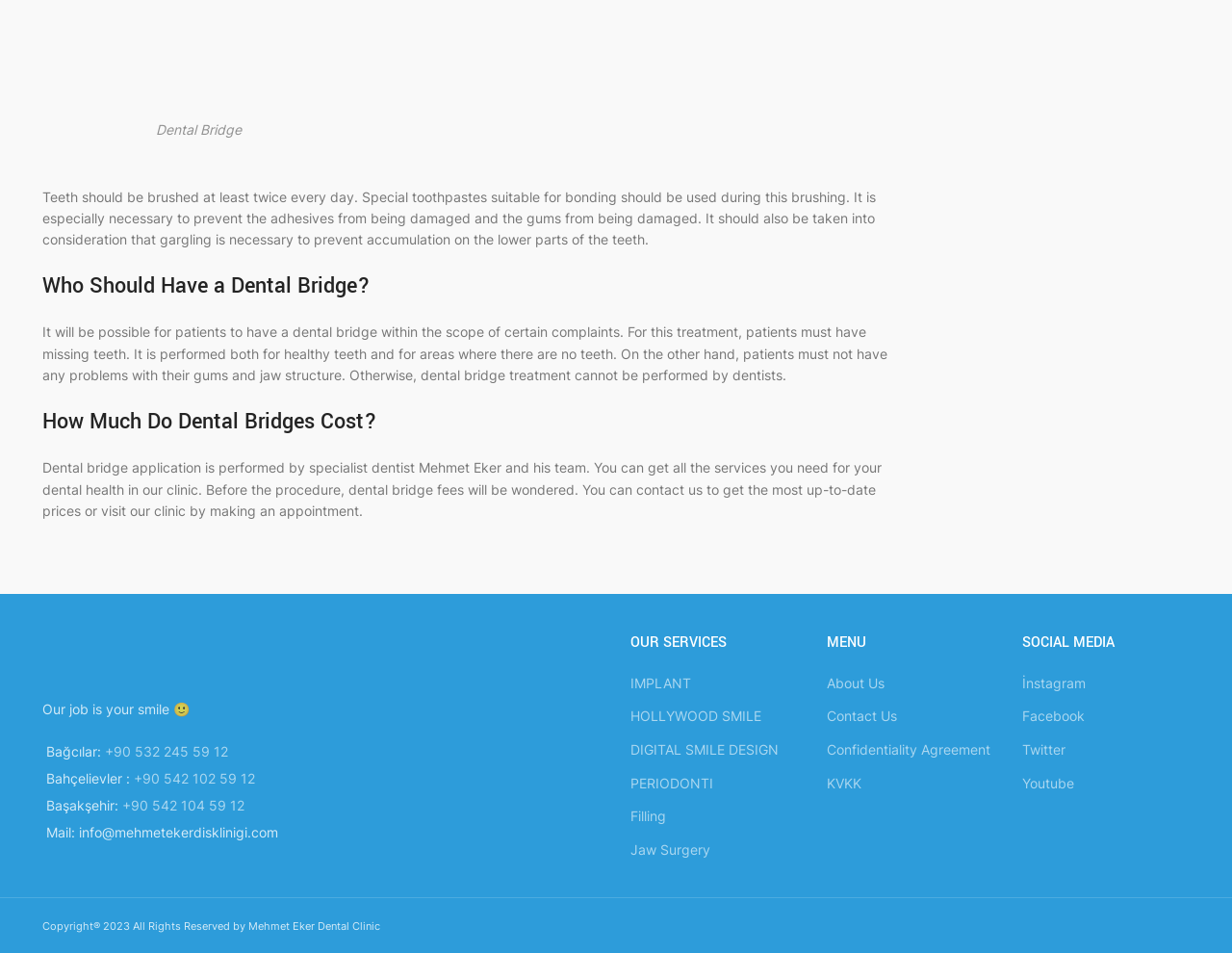Could you highlight the region that needs to be clicked to execute the instruction: "Check the 'Instagram' social media link"?

[0.83, 0.708, 0.881, 0.725]